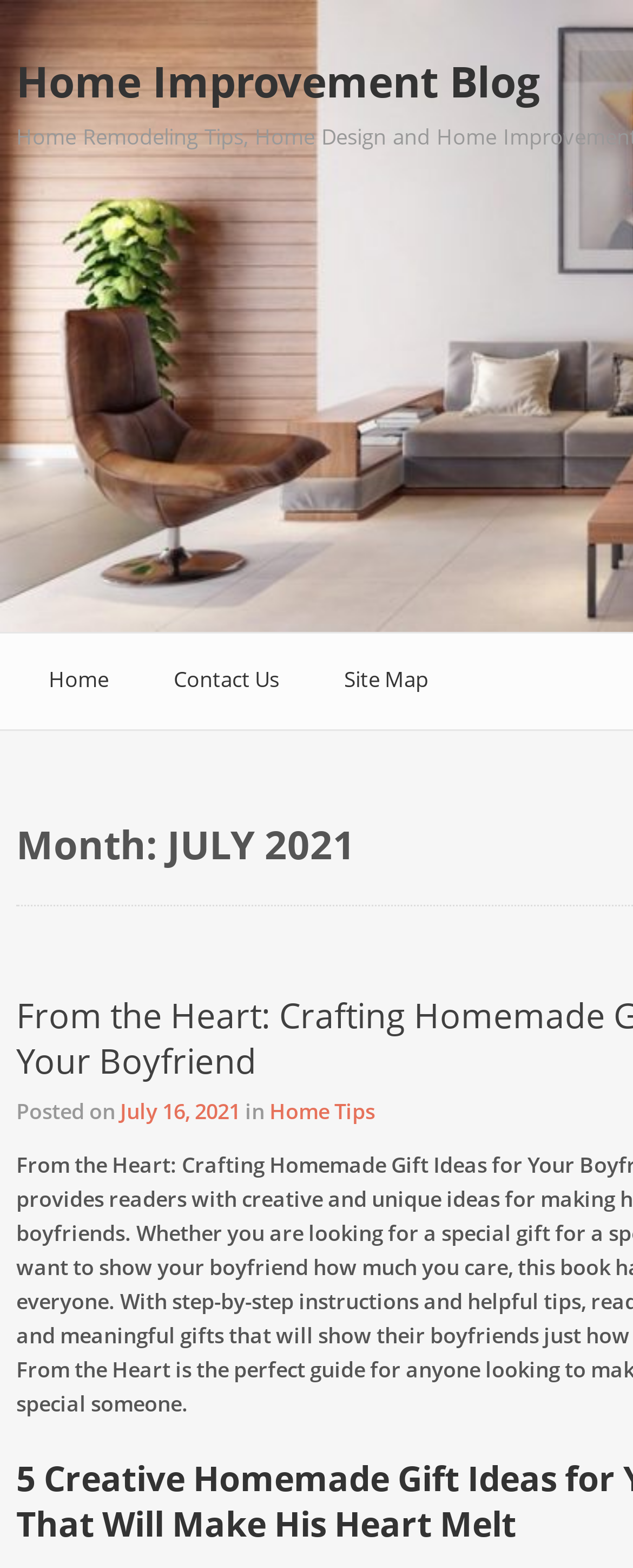Identify the main title of the webpage and generate its text content.

Home Improvement Blog